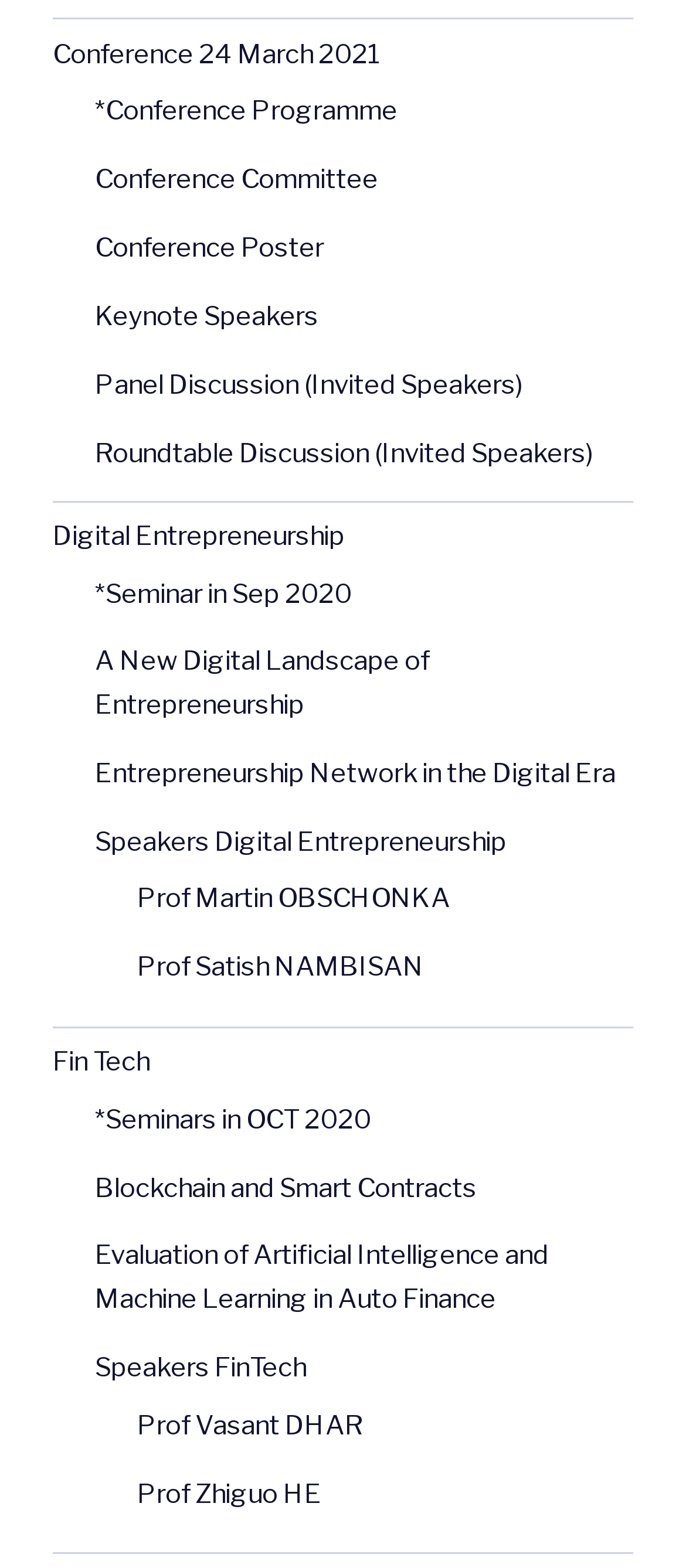Identify the bounding box coordinates of the specific part of the webpage to click to complete this instruction: "View seminar in Sep 2020".

[0.138, 0.368, 0.513, 0.388]